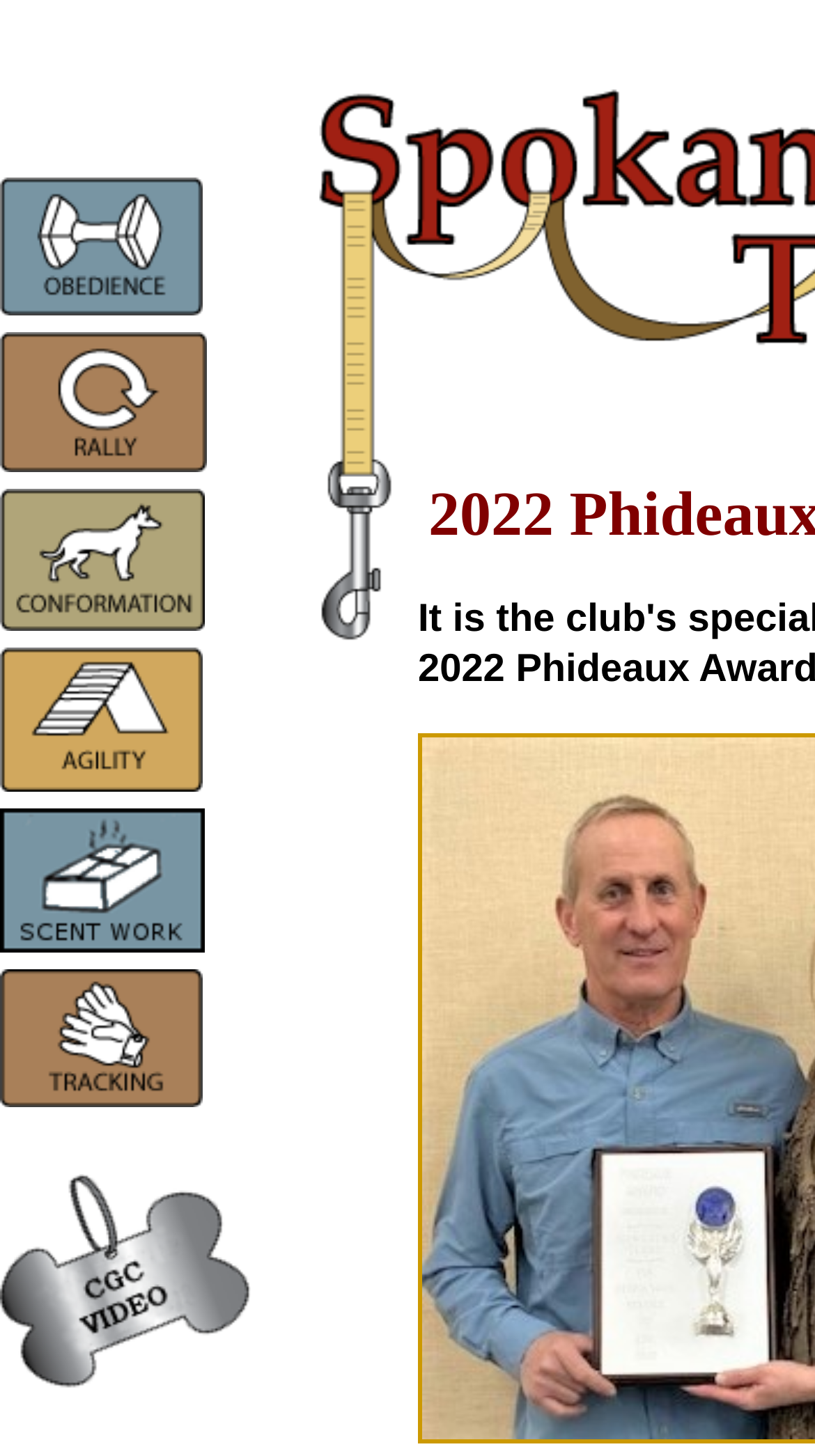What is the last dog training activity listed?
Answer with a single word or phrase by referring to the visual content.

Tracking